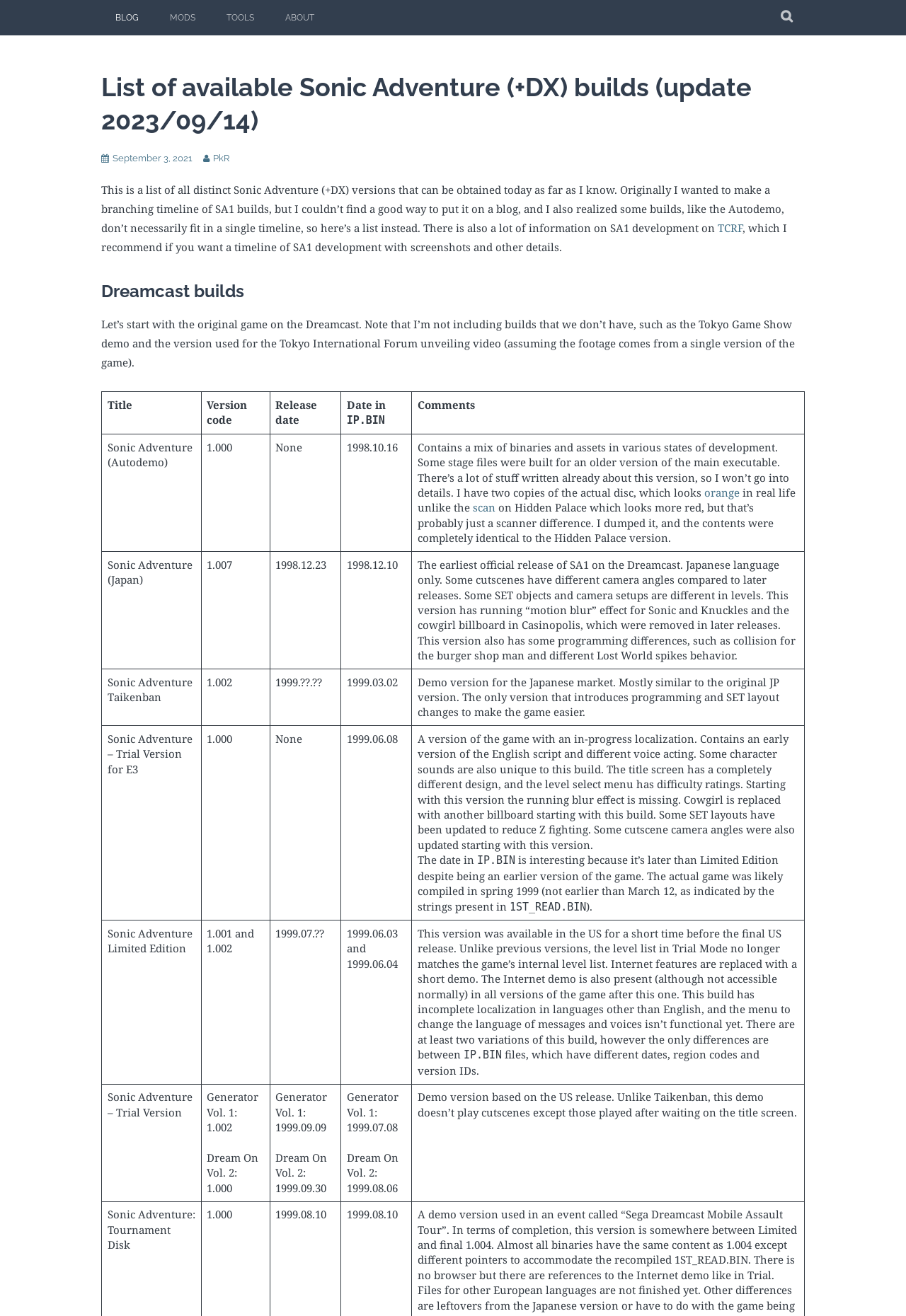Give an in-depth explanation of the webpage layout and content.

This webpage is a list of available Sonic Adventure (+DX) builds, updated on September 14, 2023. At the top, there are four links: "BLOG", "MODS", "TOOLS", and "ABOUT", aligned horizontally. On the right side of the top section, there is a search button with a magnifying glass icon.

Below the top section, there is a heading that reads "List of available Sonic Adventure (+DX) builds (update 2023/09/14)". Next to it, there is a link to the same title, and below that, there is a link to "September 3, 2021" and another link to "PkR".

The main content of the webpage is divided into sections. The first section explains the purpose of the list, which is to provide information on various Sonic Adventure builds. There is a link to "TCRF" in this section, which is recommended for those who want a timeline of SA1 development with screenshots and other details.

The next section is titled "Dreamcast builds", which lists various builds of the game on the Dreamcast console. The list is presented in a table format, with columns for "Title", "Version code", "Release date", "Date in IP.BIN", and "Comments". There are five rows in the table, each describing a different build, including the Autodemo, Japan, Taikenban, Trial Version for E3, and Limited Edition builds. Each row provides detailed information about the build, including its version code, release date, and notable features or differences.

Overall, the webpage provides a comprehensive list of Sonic Adventure builds, with detailed information about each build and its features.